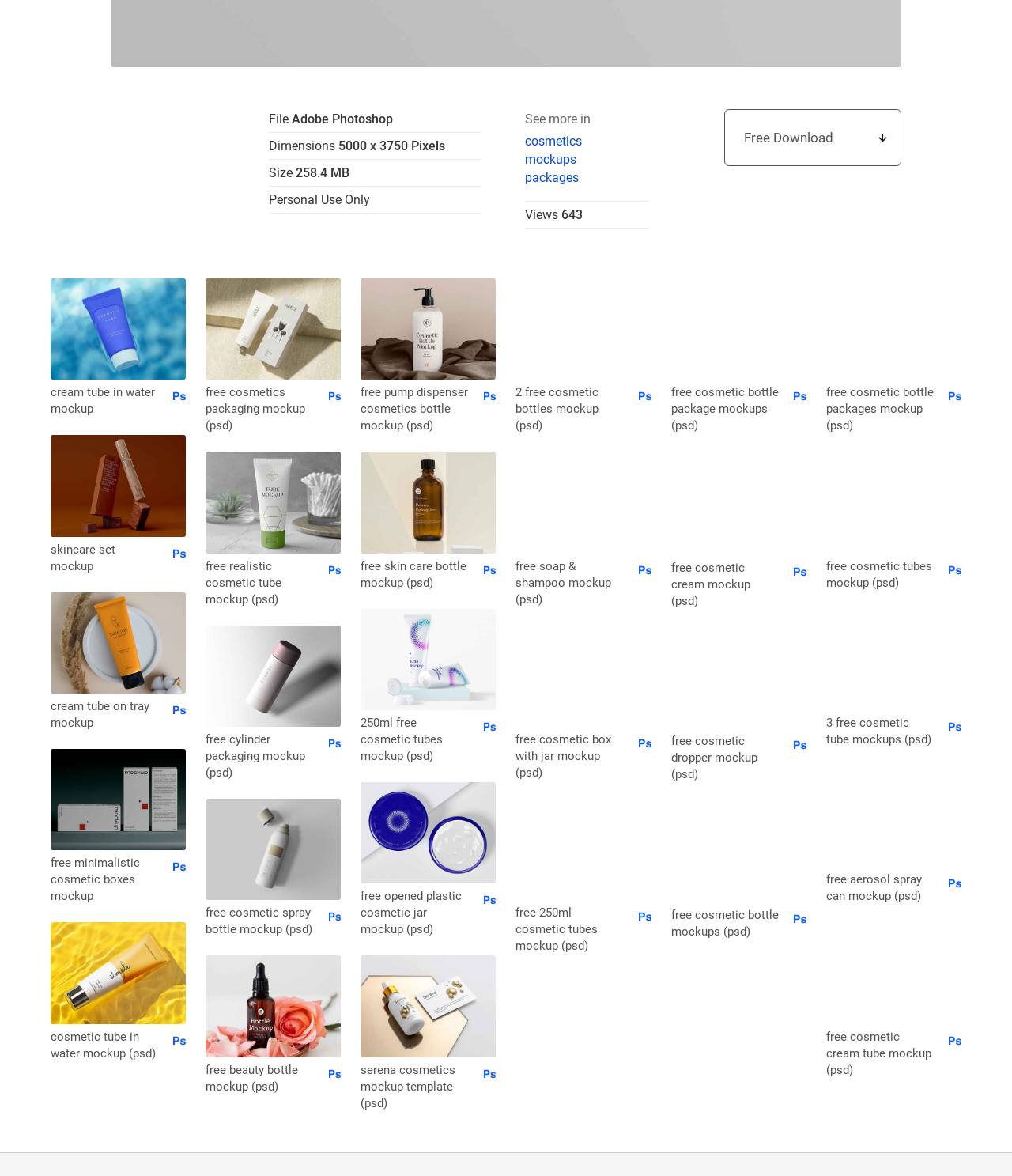Identify the bounding box coordinates of the section to be clicked to complete the task described by the following instruction: "Explore the cosmetics mockups packages". The coordinates should be four float numbers between 0 and 1, formatted as [left, top, right, bottom].

[0.519, 0.112, 0.641, 0.159]